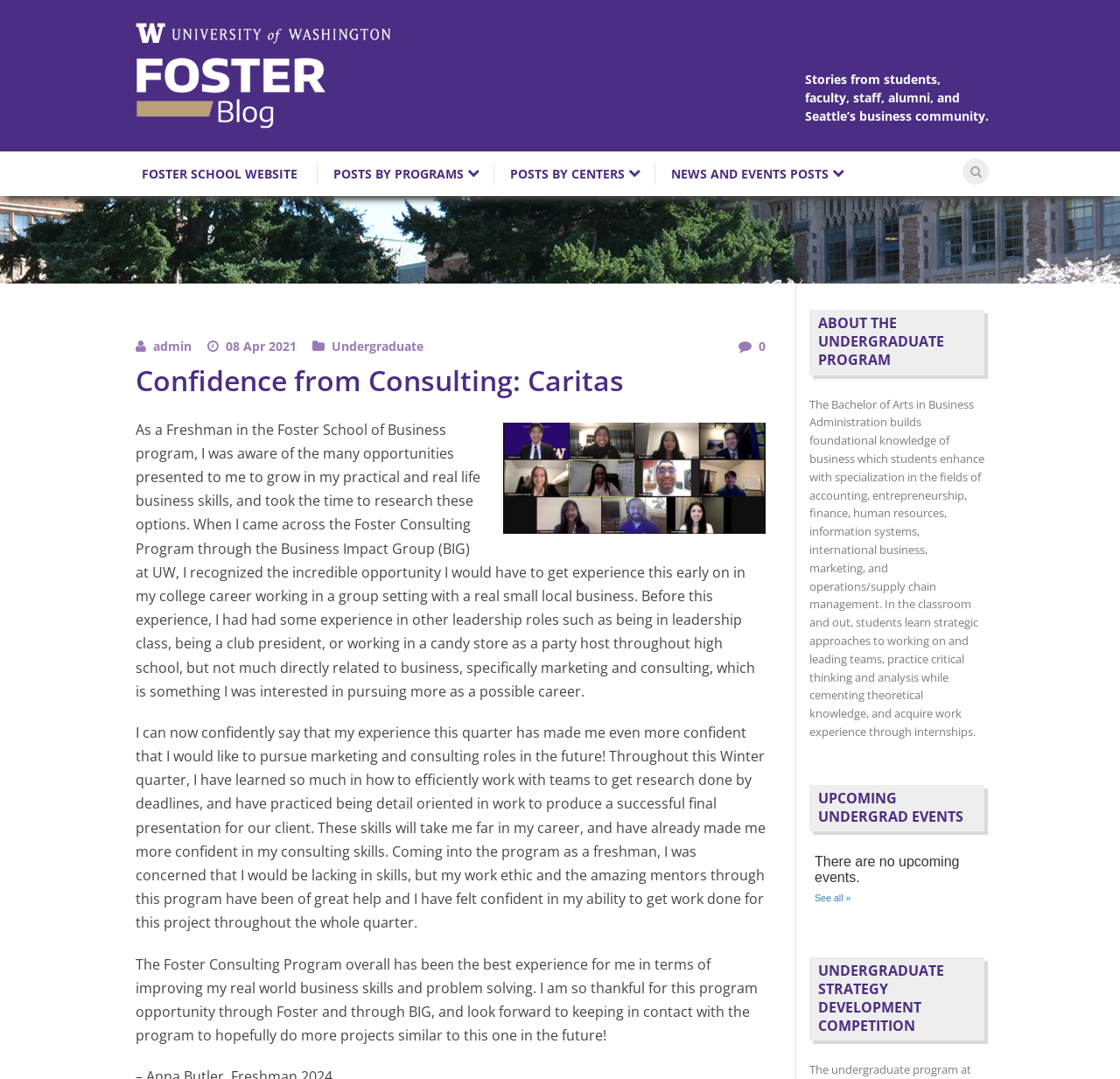Identify the bounding box coordinates of the element to click to follow this instruction: 'Click the 'January 2017' link'. Ensure the coordinates are four float values between 0 and 1, provided as [left, top, right, bottom].

None